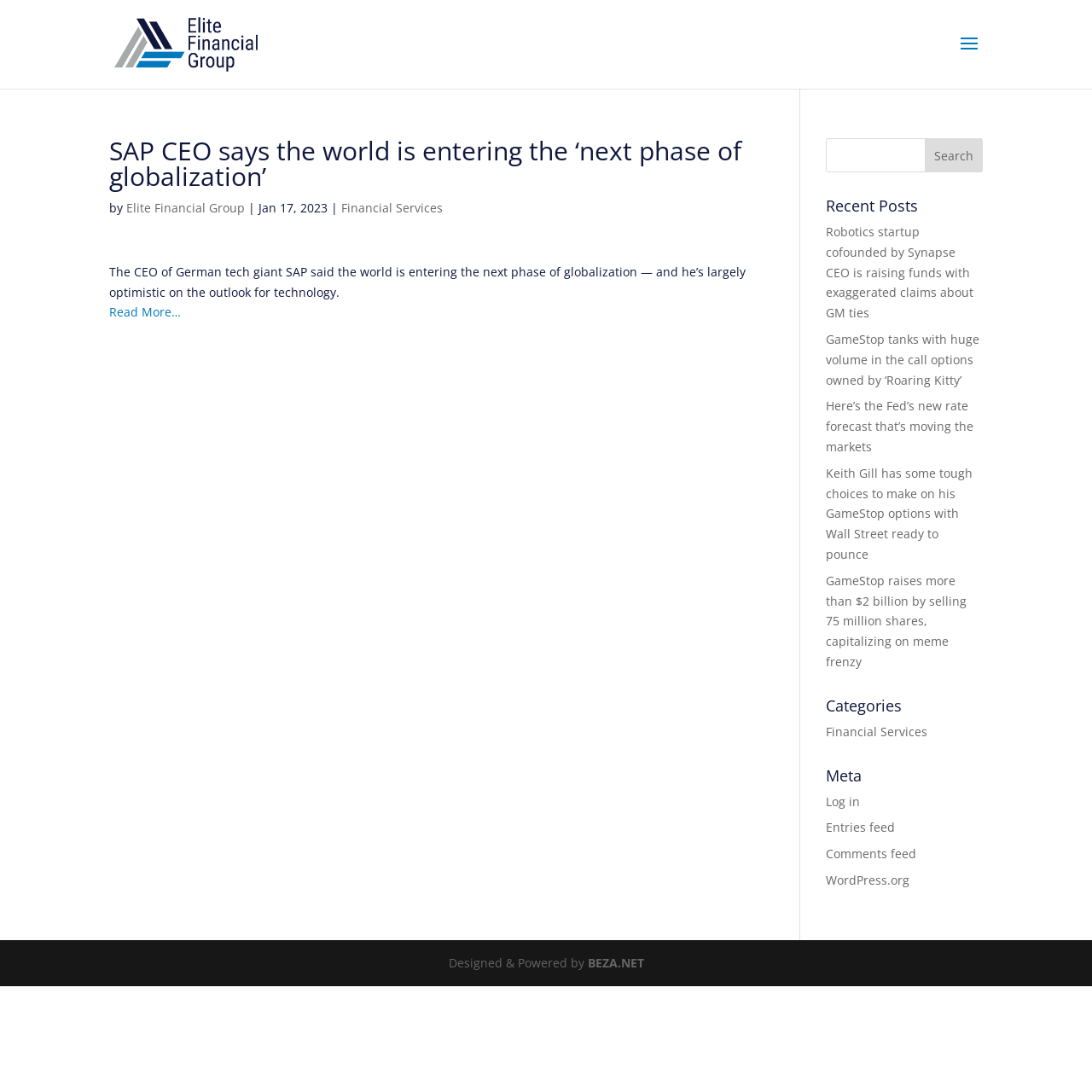Please provide the bounding box coordinate of the region that matches the element description: alt="Elite Financial Group". Coordinates should be in the format (top-left x, top-left y, bottom-right x, bottom-right y) and all values should be between 0 and 1.

[0.103, 0.032, 0.238, 0.048]